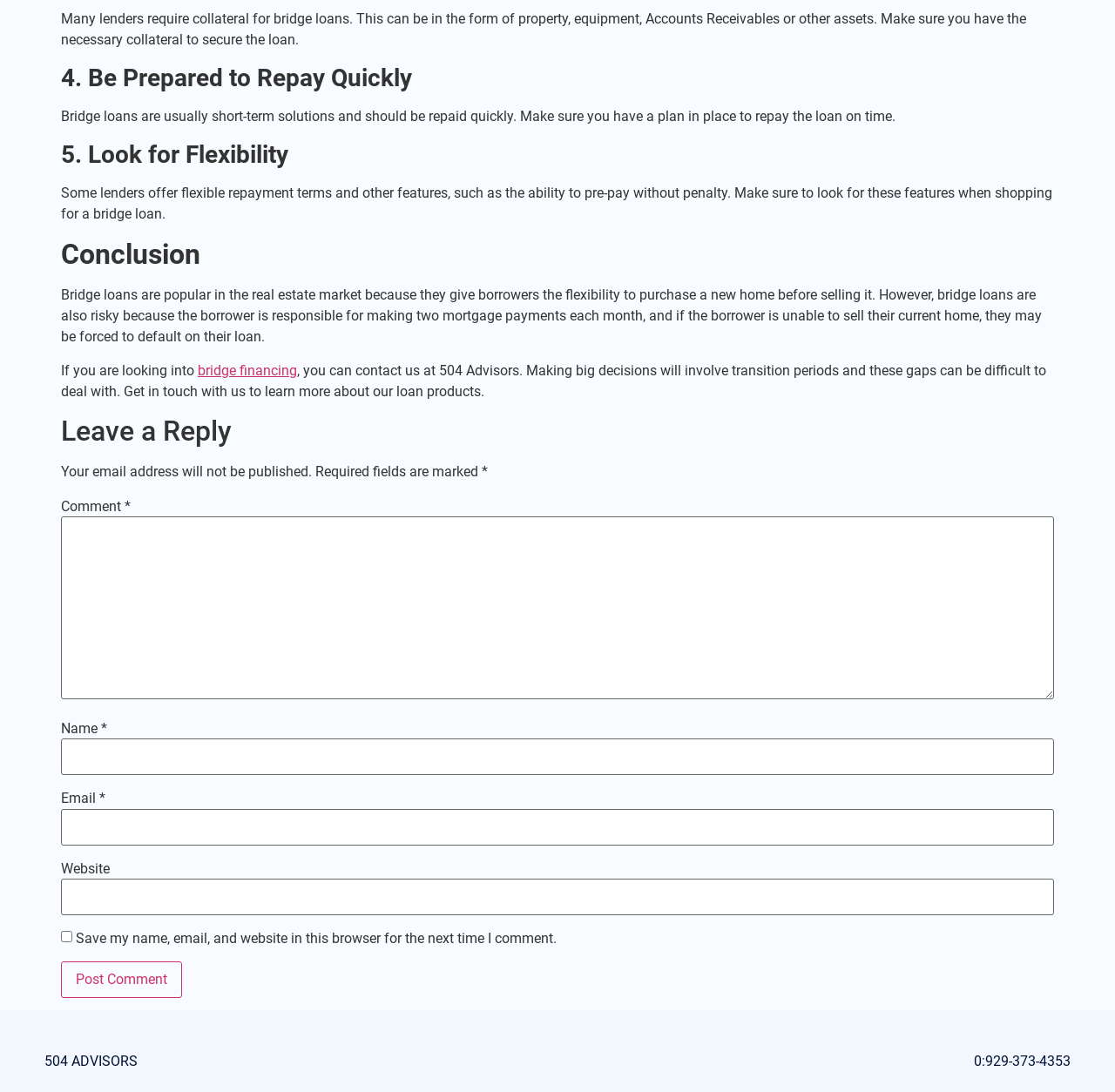Determine the bounding box coordinates for the UI element described. Format the coordinates as (top-left x, top-left y, bottom-right x, bottom-right y) and ensure all values are between 0 and 1. Element description: bridge financing

[0.177, 0.331, 0.266, 0.347]